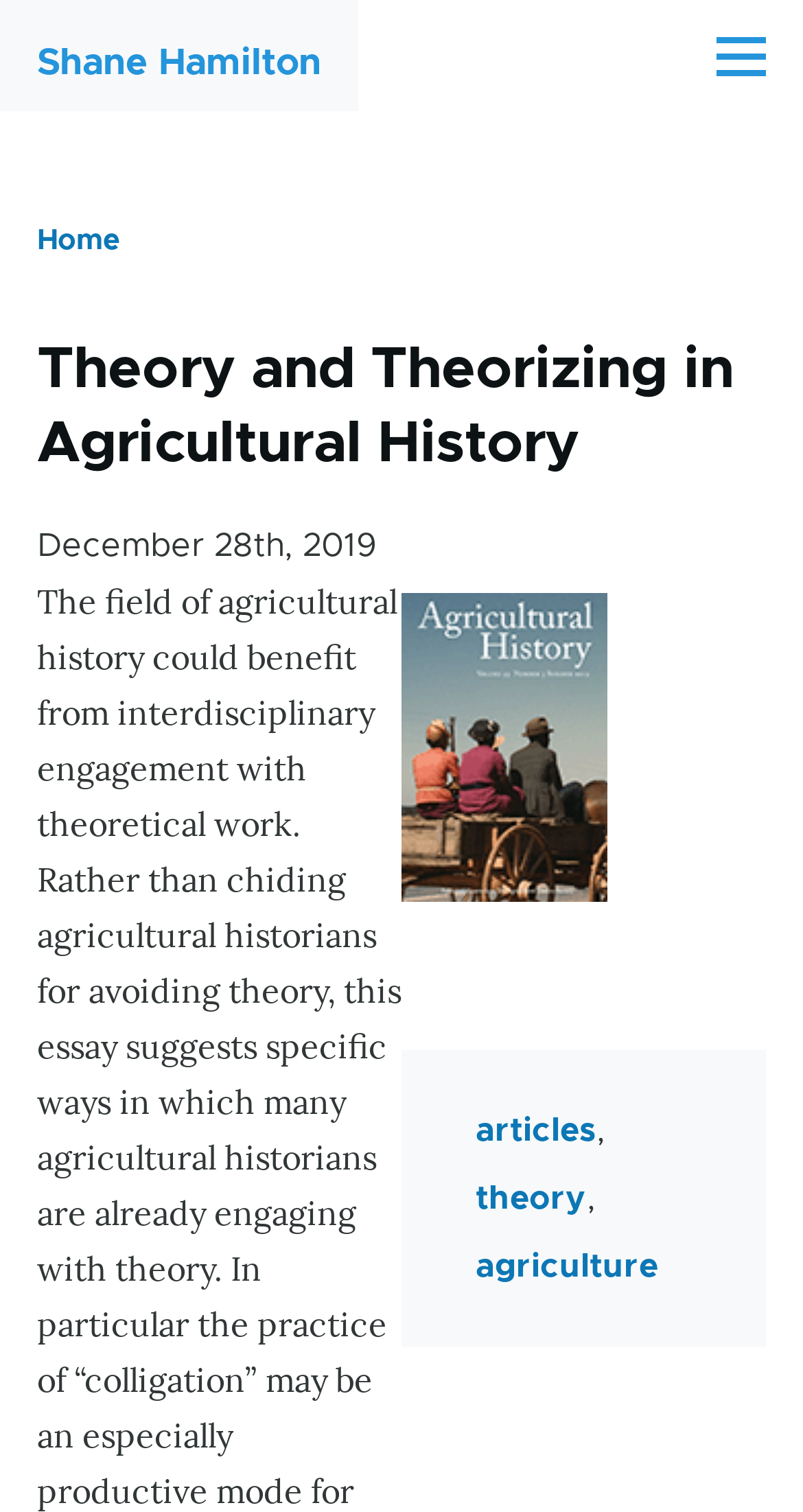Please locate the bounding box coordinates for the element that should be clicked to achieve the following instruction: "Visit Shane Hamilton's page". Ensure the coordinates are given as four float numbers between 0 and 1, i.e., [left, top, right, bottom].

[0.046, 0.03, 0.4, 0.054]